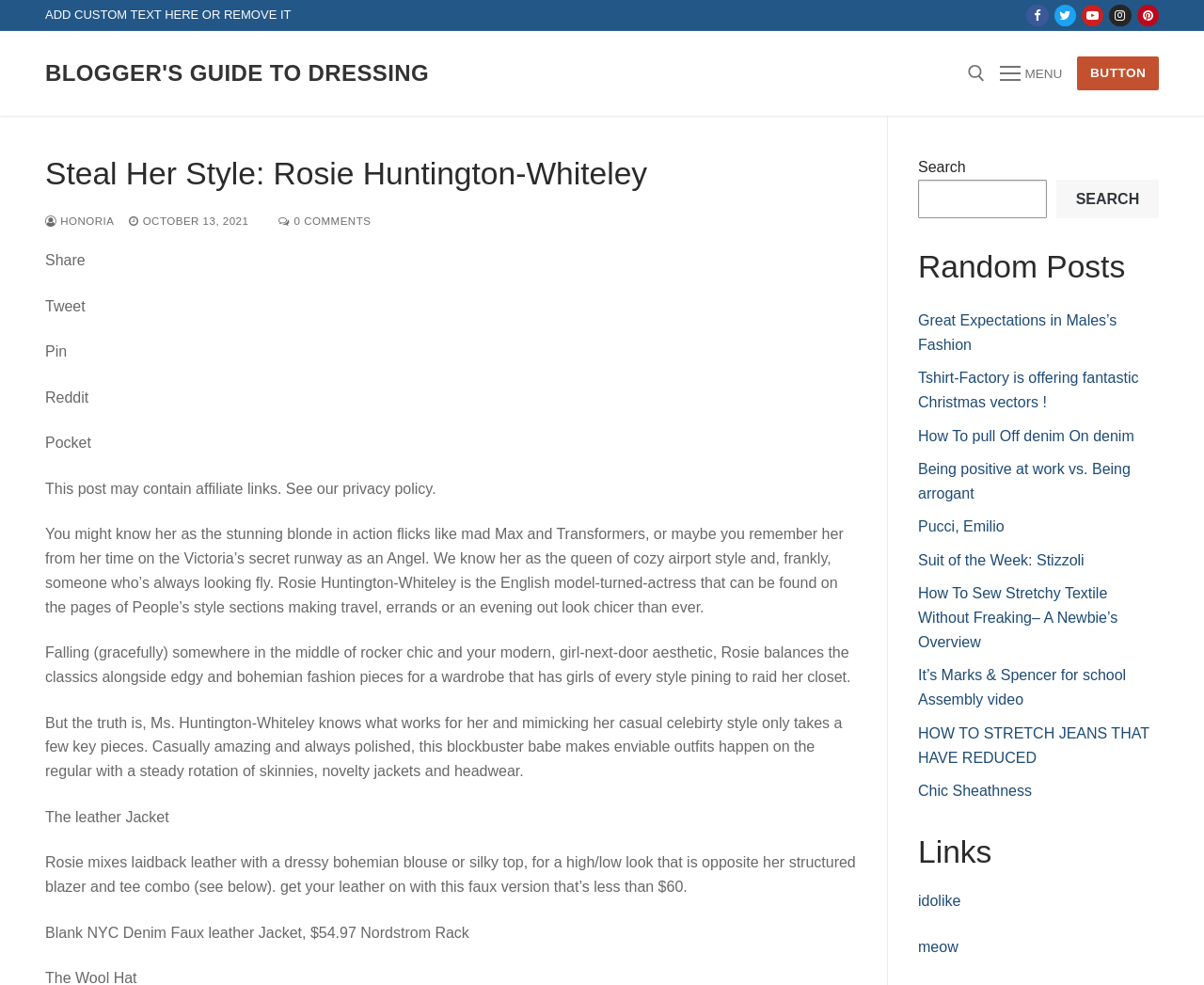Using the information in the image, give a detailed answer to the following question: What is Rosie Huntington-Whiteley's profession?

Based on the webpage content, Rosie Huntington-Whiteley is described as an English model-turned-actress, which indicates that she has a profession in both modeling and acting.